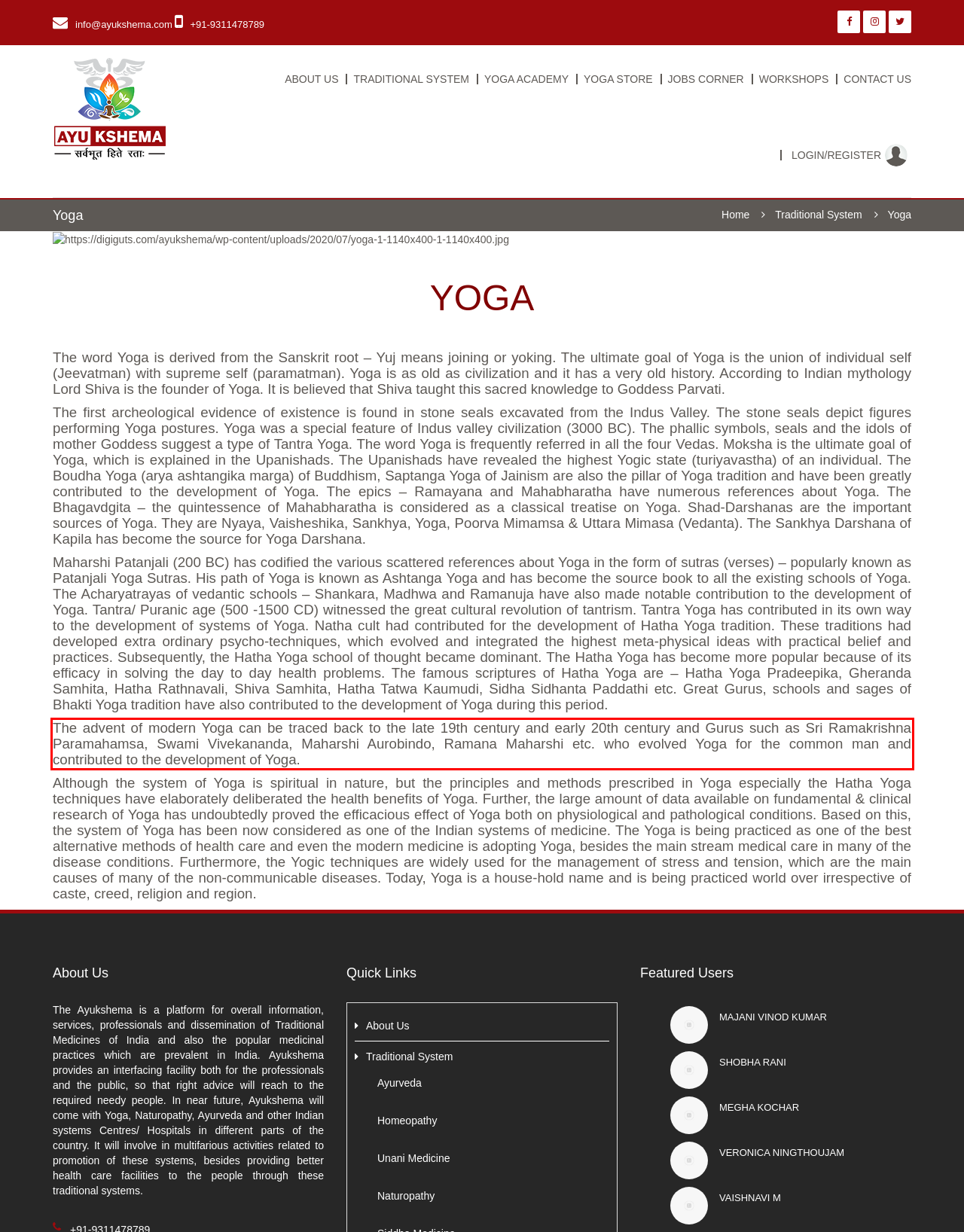Examine the screenshot of the webpage, locate the red bounding box, and generate the text contained within it.

The advent of modern Yoga can be traced back to the late 19th century and early 20th century and Gurus such as Sri Ramakrishna Paramahamsa, Swami Vivekananda, Maharshi Aurobindo, Ramana Maharshi etc. who evolved Yoga for the common man and contributed to the development of Yoga.